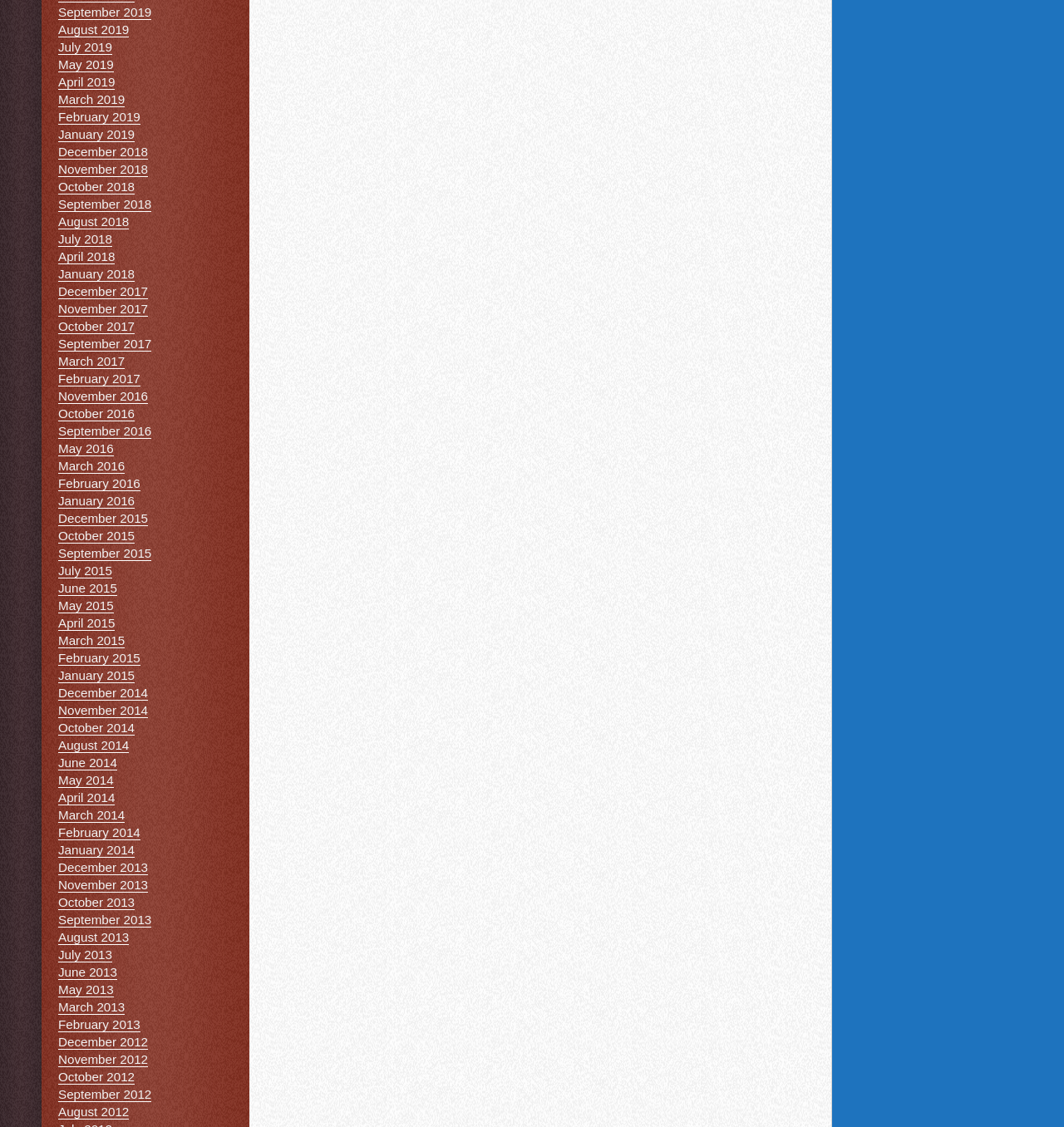How many years are represented on the webpage?
Respond to the question with a single word or phrase according to the image.

7